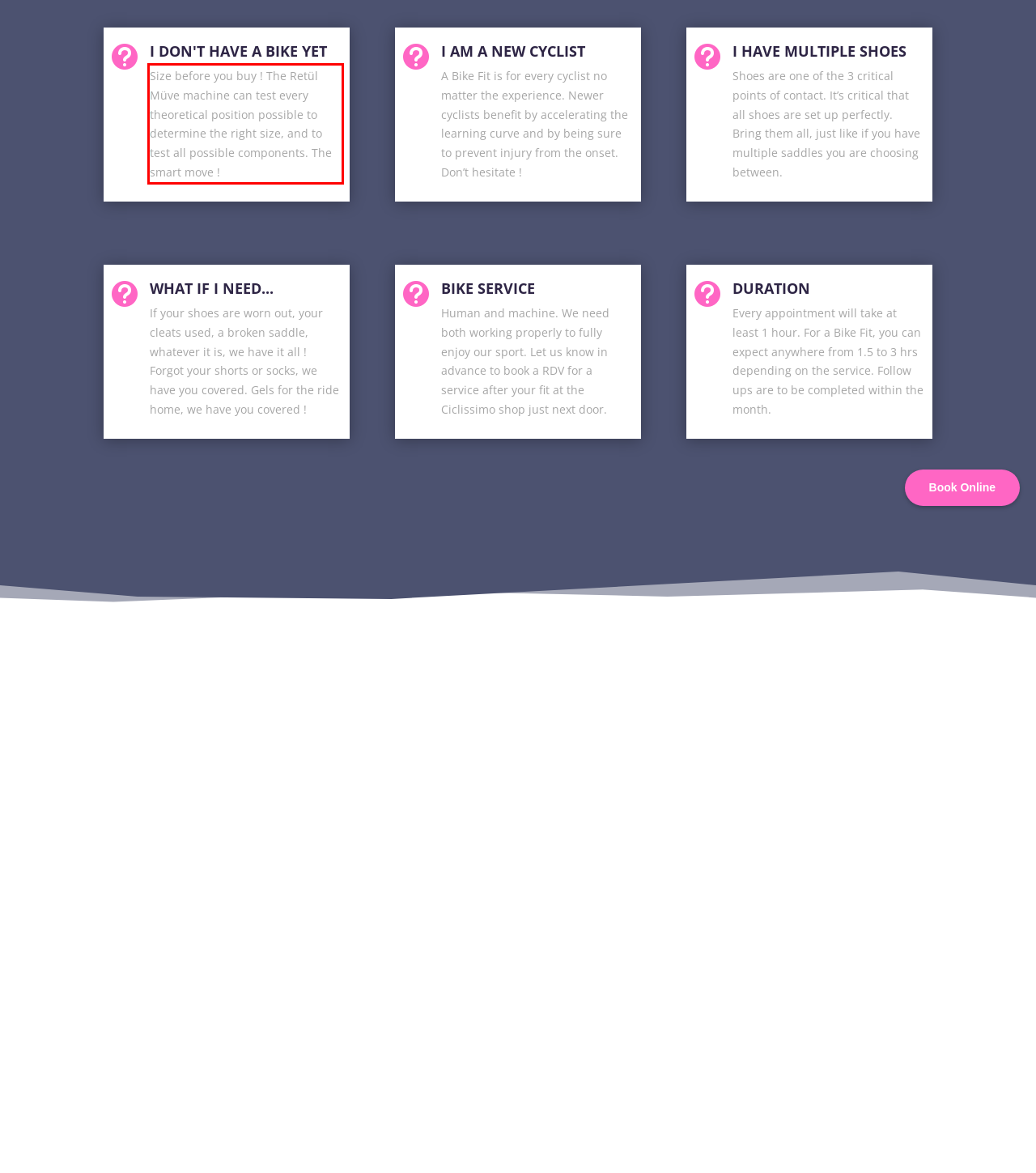Look at the screenshot of the webpage, locate the red rectangle bounding box, and generate the text content that it contains.

Size before you buy ! The Retül Müve machine can test every theoretical position possible to determine the right size, and to test all possible components. The smart move !